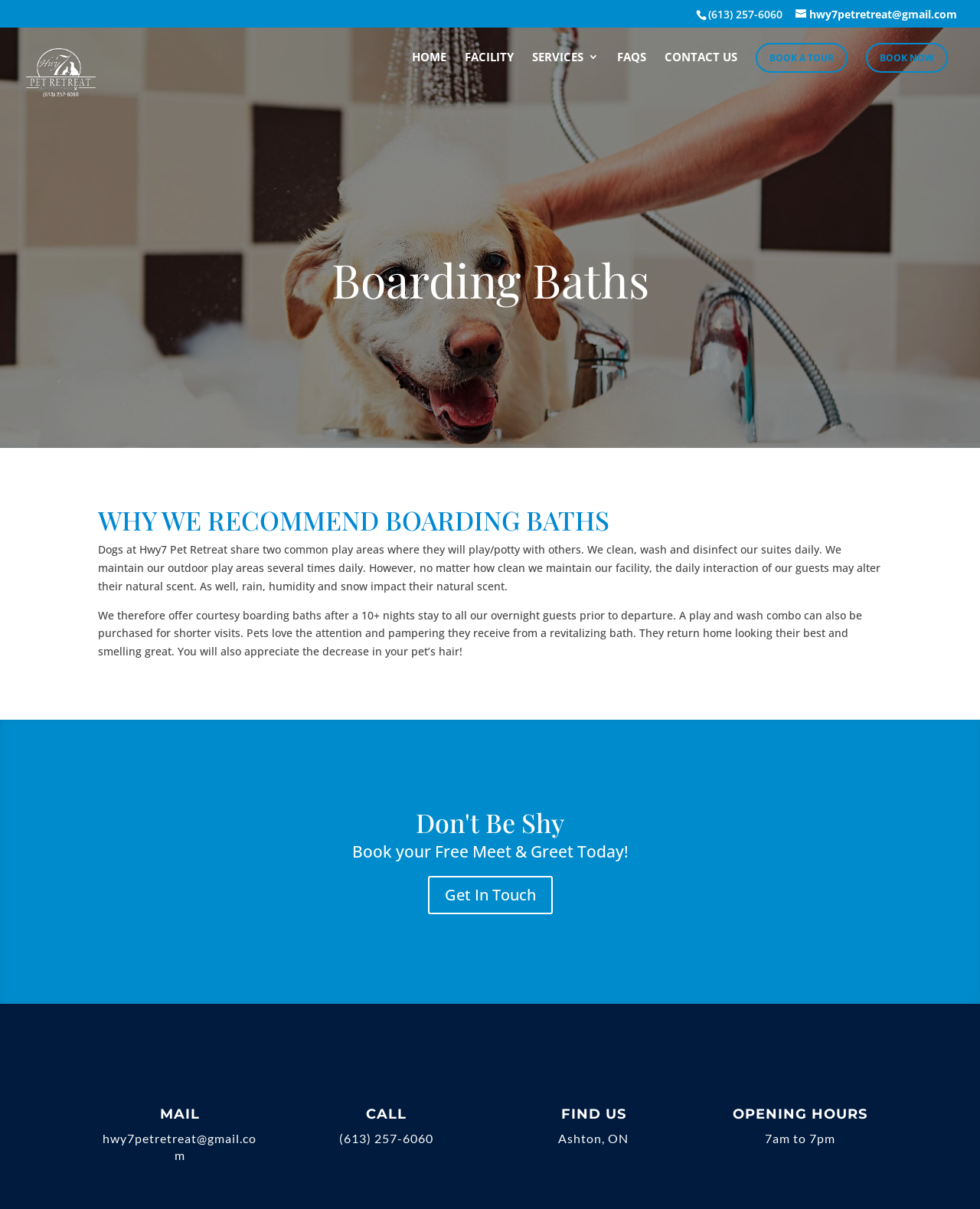What is the benefit of a boarding bath for pets?
Please give a detailed and elaborate answer to the question based on the image.

I found this information by reading the text on the webpage, which explains that pets may alter their natural scent due to daily interaction and environmental factors, and that a boarding bath can help them return home looking and smelling their best.